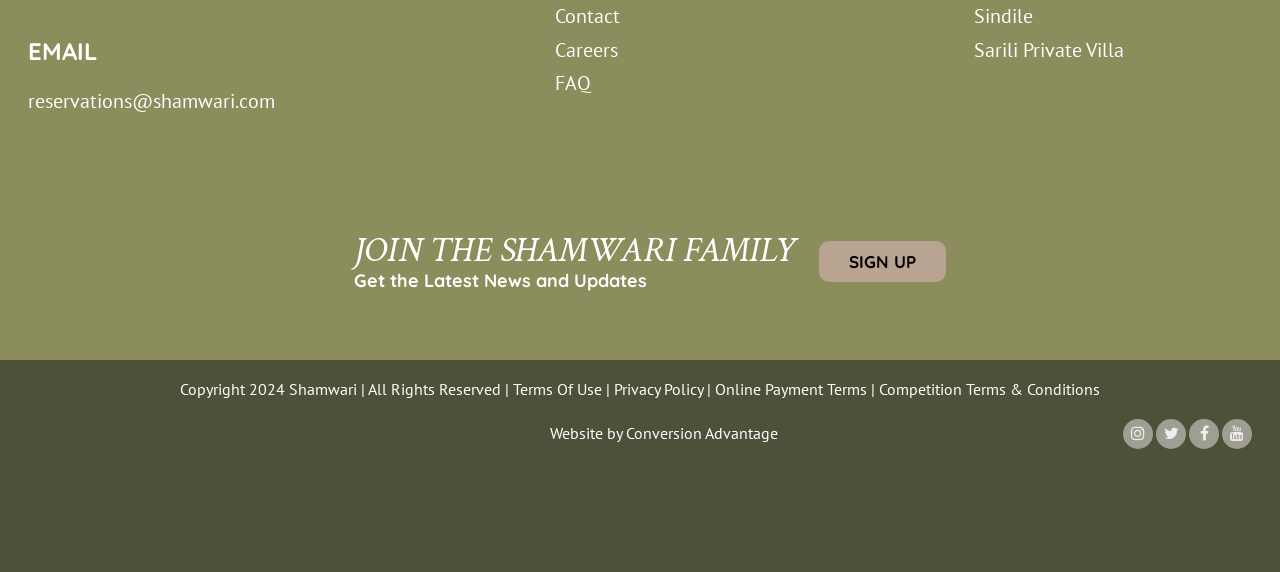How many social media links are present at the bottom of the webpage?
Please describe in detail the information shown in the image to answer the question.

The number of social media links at the bottom of the webpage can be counted by looking at the links with no text, which are likely to be social media icons. There are four such links present.